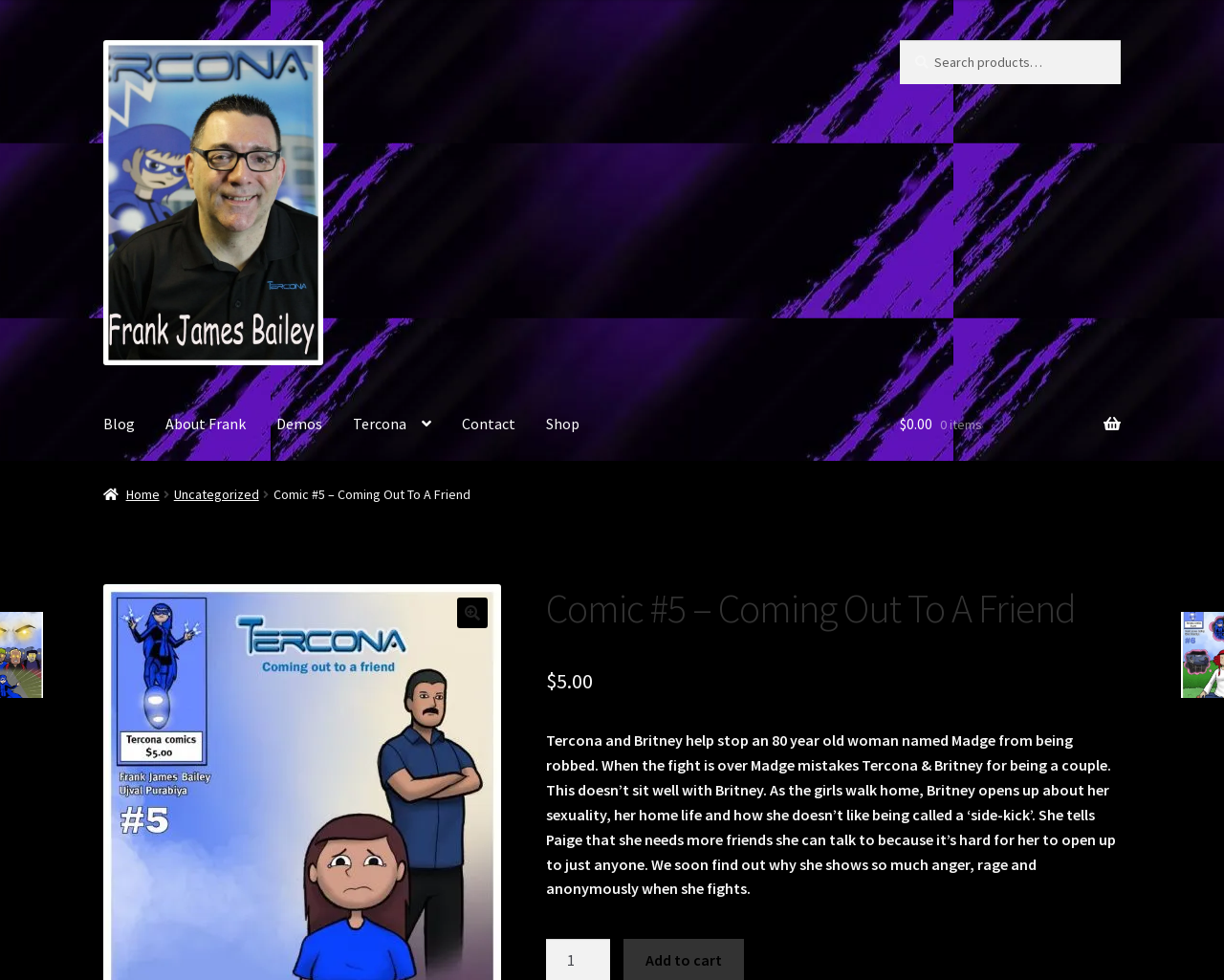Reply to the question with a single word or phrase:
How many navigation links are there?

11